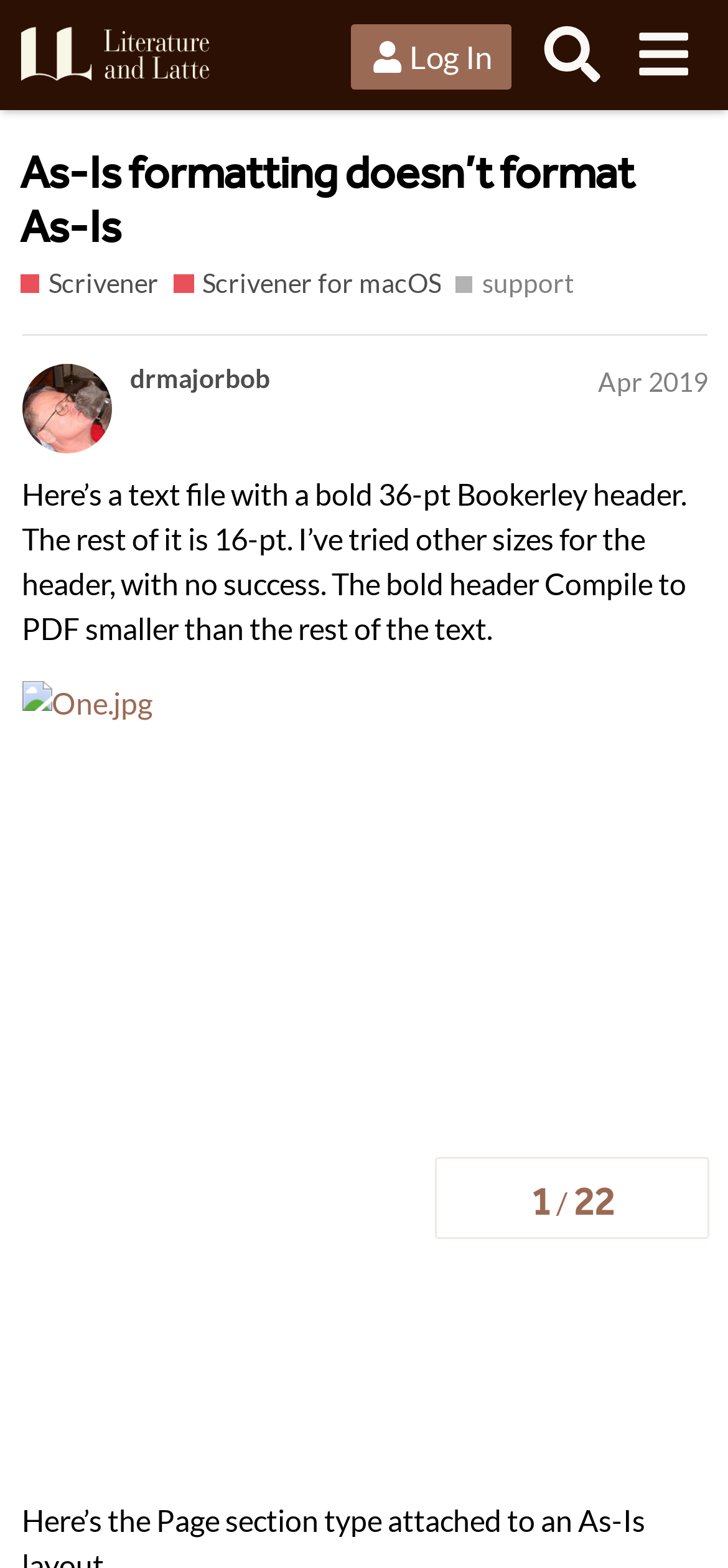Locate the UI element described as follows: "Scrivener for macOS". Return the bounding box coordinates as four float numbers between 0 and 1 in the order [left, top, right, bottom].

[0.239, 0.169, 0.606, 0.194]